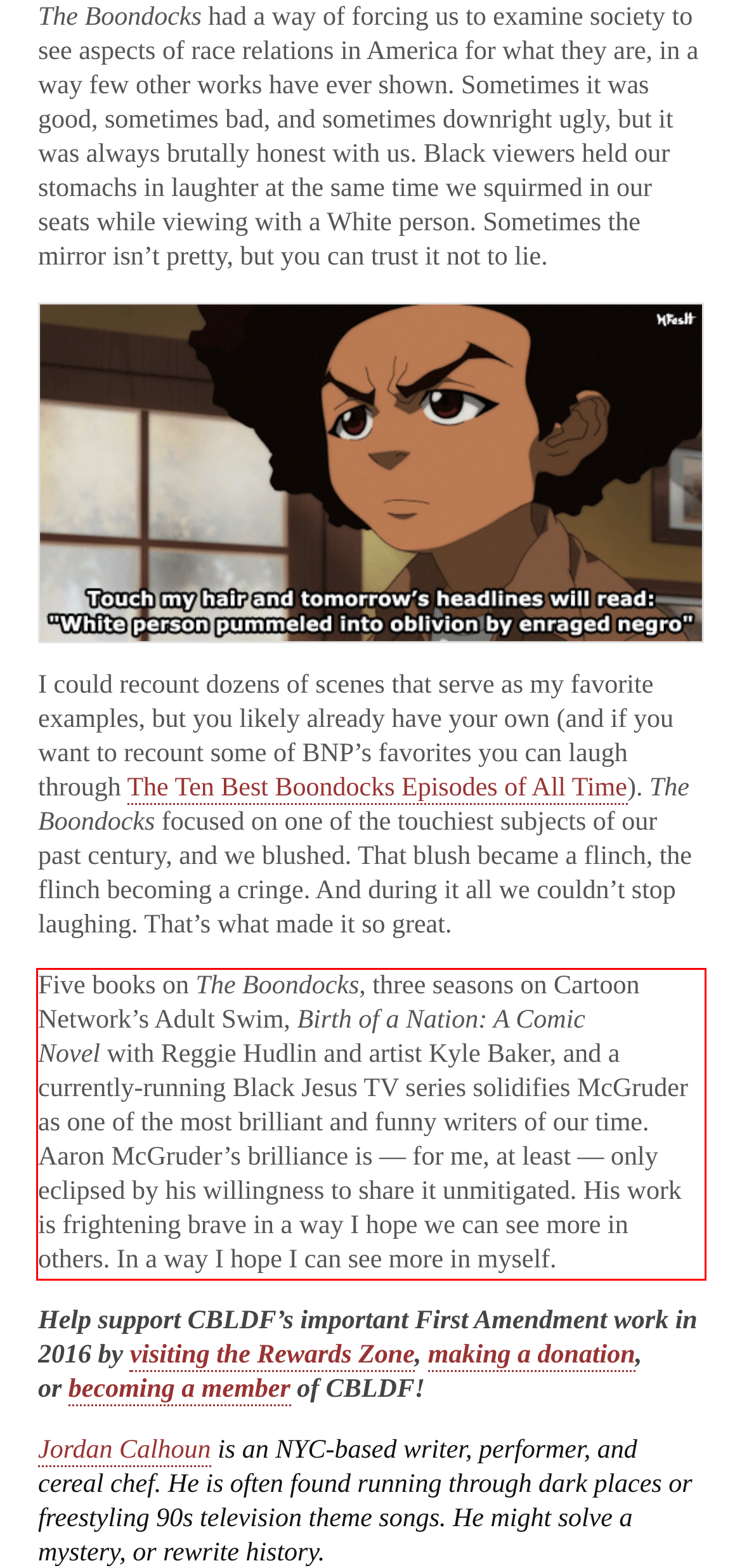Please analyze the provided webpage screenshot and perform OCR to extract the text content from the red rectangle bounding box.

Five books on The Boondocks, three seasons on Cartoon Network’s Adult Swim, Birth of a Nation: A Comic Novel with Reggie Hudlin and artist Kyle Baker, and a currently-running Black Jesus TV series solidifies McGruder as one of the most brilliant and funny writers of our time. Aaron McGruder’s brilliance is — for me, at least — only eclipsed by his willingness to share it unmitigated. His work is frightening brave in a way I hope we can see more in others. In a way I hope I can see more in myself.